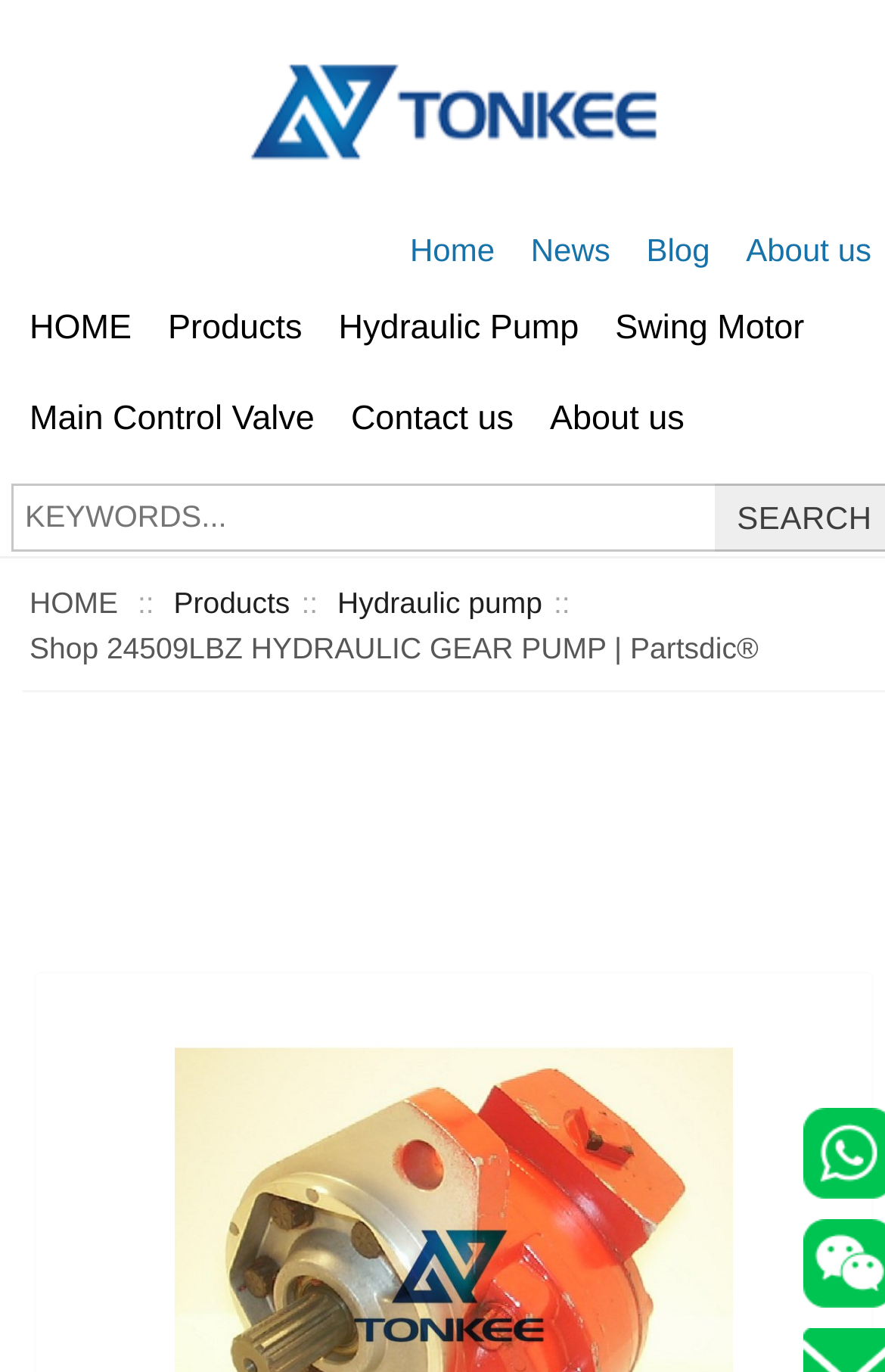What type of product is featured on this page?
Kindly offer a comprehensive and detailed response to the question.

I determined the answer by looking at the title of the webpage, which mentions 'Shop 24509LBZ HYDRAULIC GEAR PUMP | Partsdic®', indicating that the product being featured is a hydraulic gear pump.